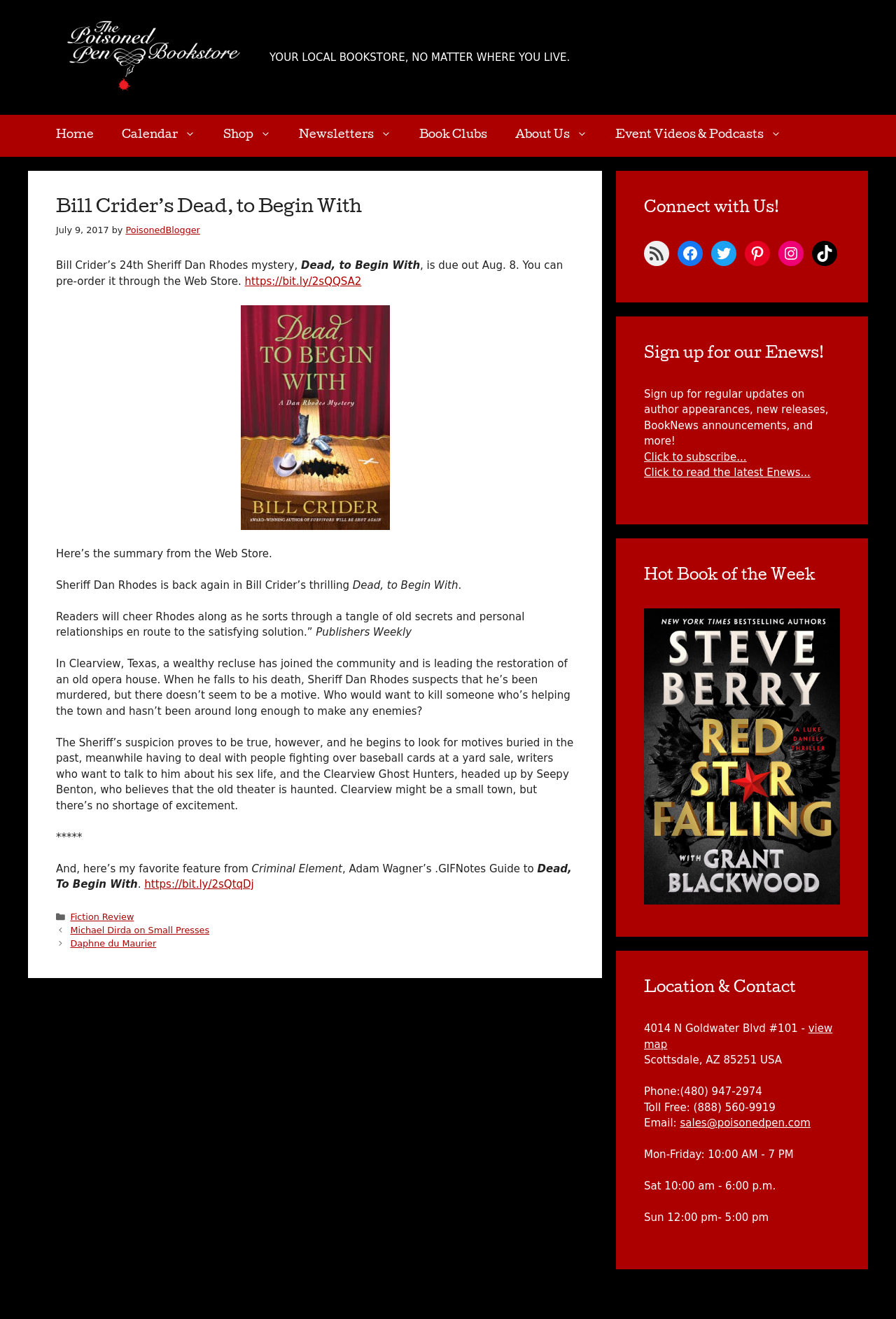What is the name of the bookstore?
Please analyze the image and answer the question with as much detail as possible.

The name of the bookstore can be found in the banner section of the webpage, where it is mentioned as 'The Poisoned Pen Bookstore'.